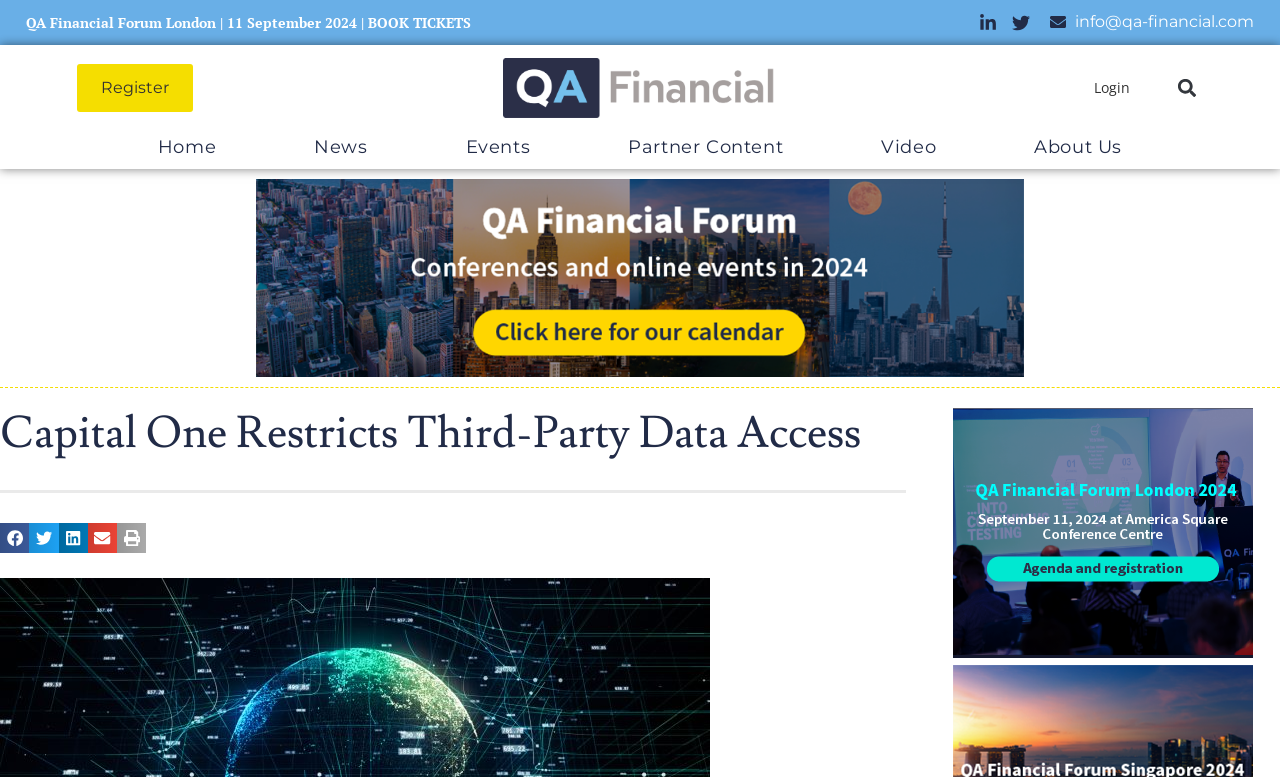Using the given description, provide the bounding box coordinates formatted as (top-left x, top-left y, bottom-right x, bottom-right y), with all values being floating point numbers between 0 and 1. Description: News

[0.227, 0.177, 0.306, 0.201]